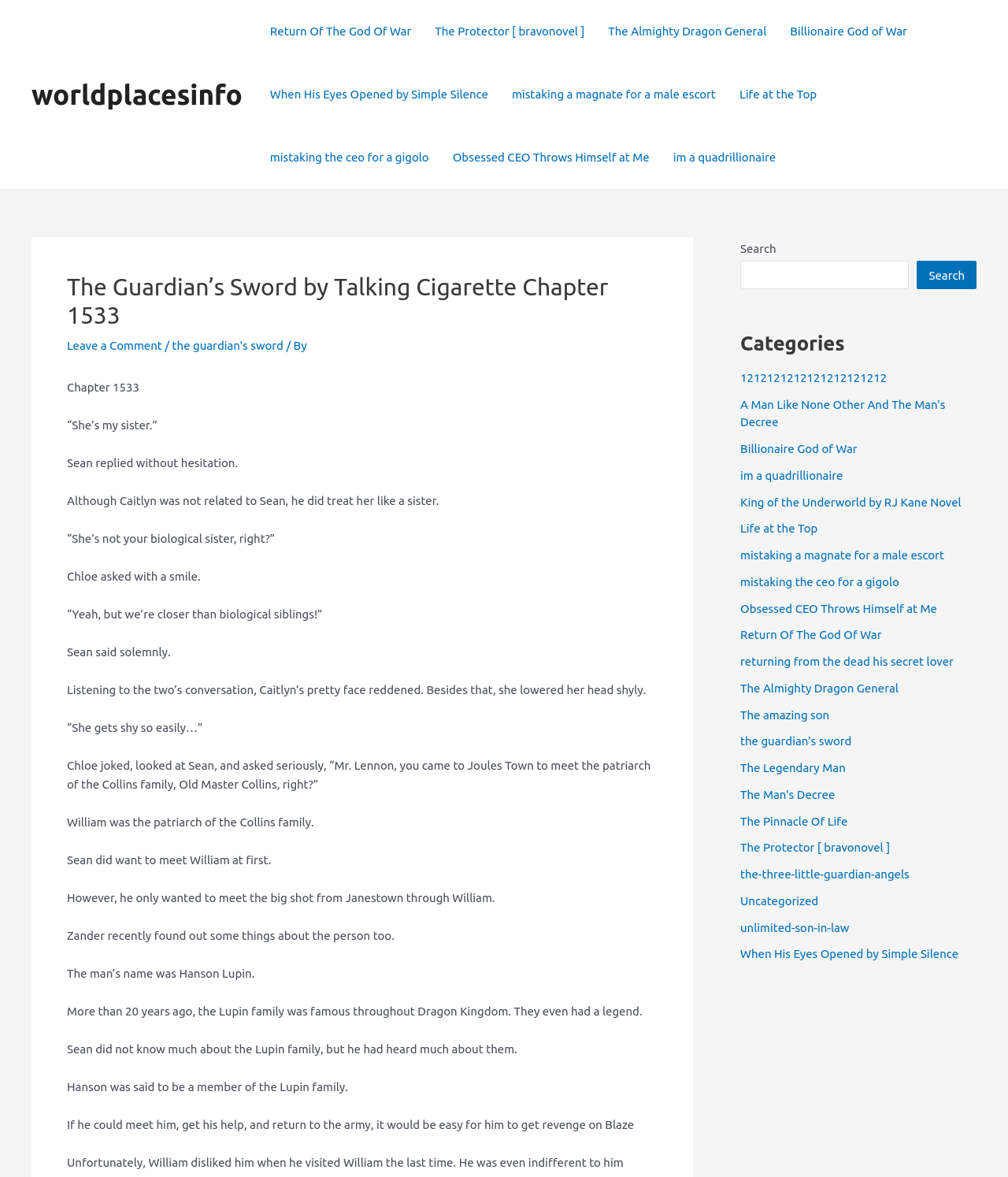Answer the question below in one word or phrase:
What is the name of the family that was famous throughout Dragon Kingdom?

Lupin family